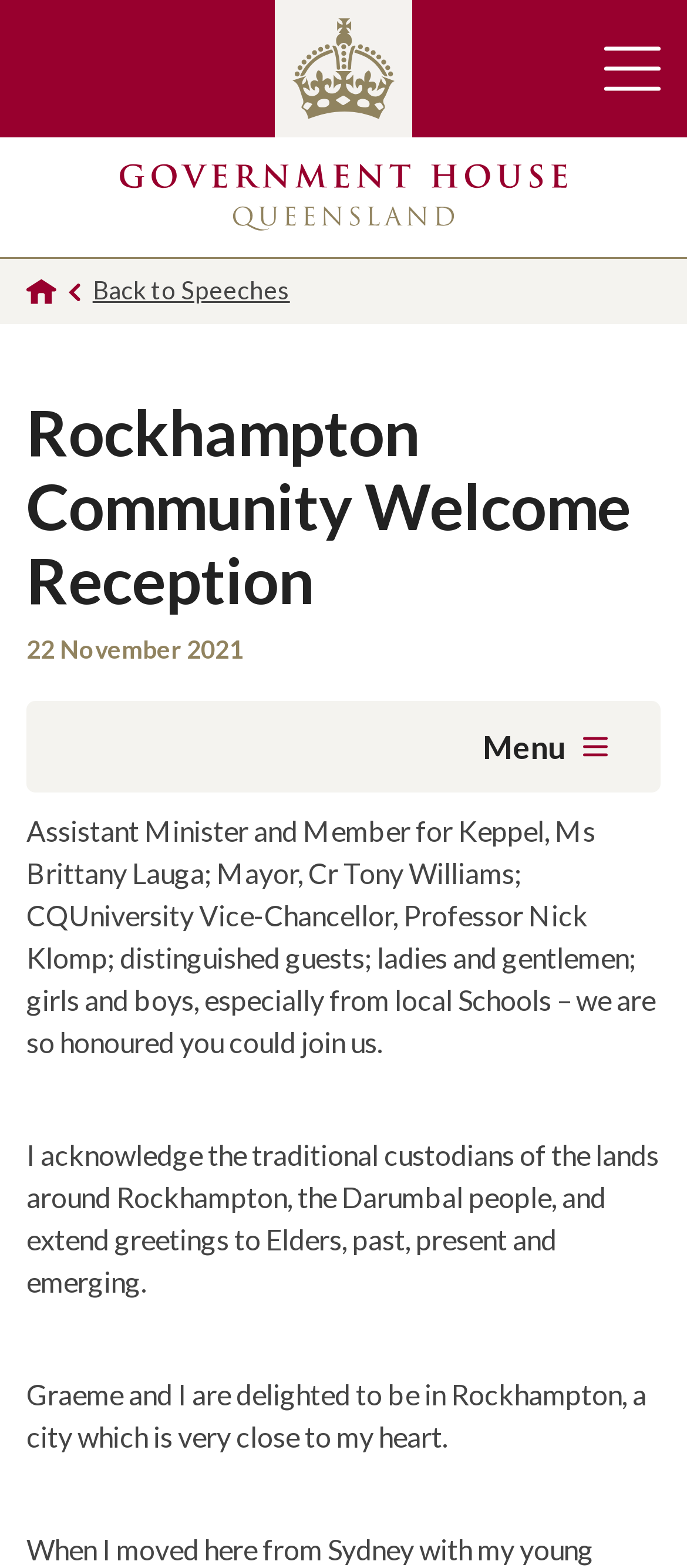Using the webpage screenshot and the element description Homepage, determine the bounding box coordinates. Specify the coordinates in the format (top-left x, top-left y, bottom-right x, bottom-right y) with values ranging from 0 to 1.

[0.038, 0.166, 0.082, 0.207]